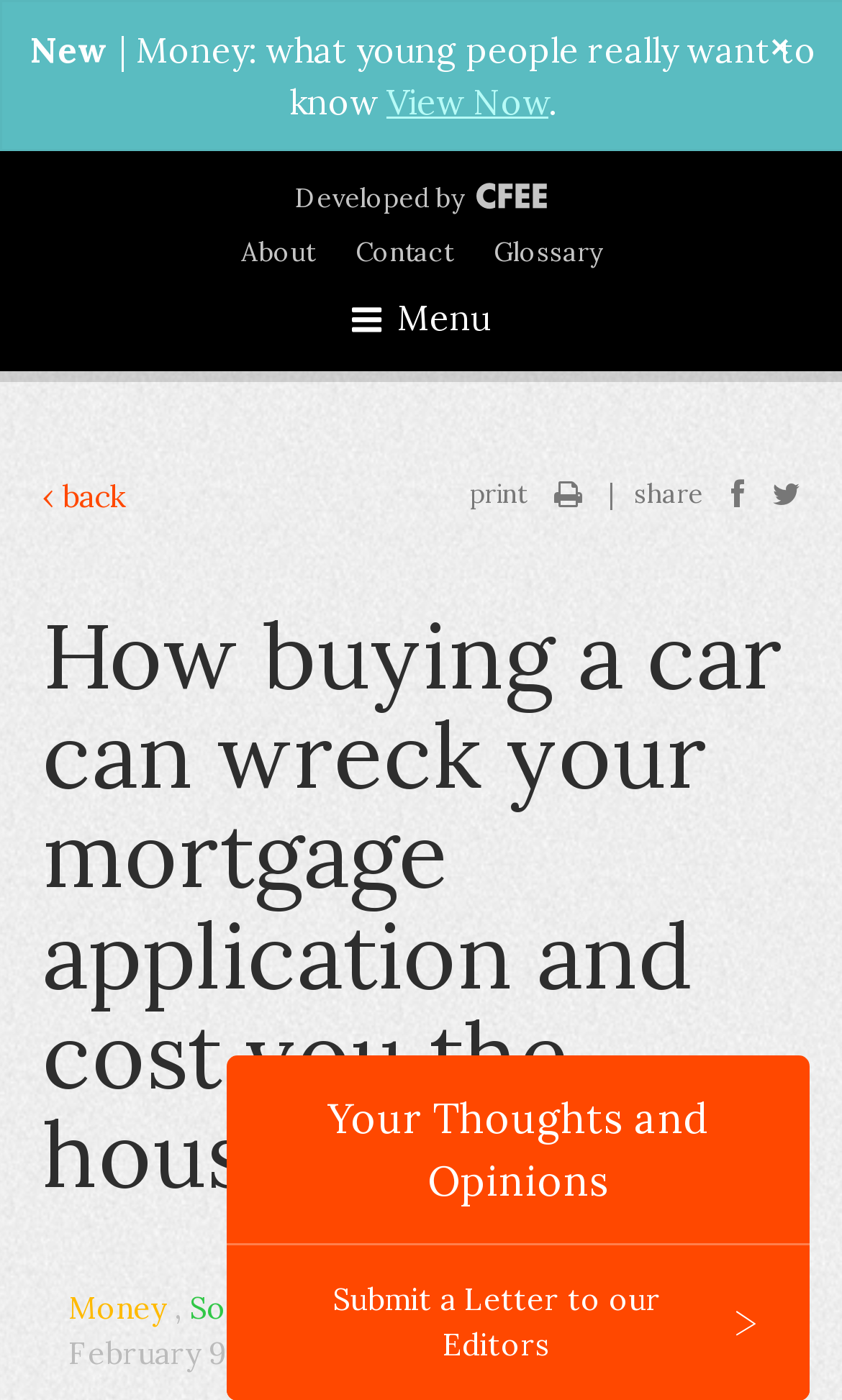Kindly provide the bounding box coordinates of the section you need to click on to fulfill the given instruction: "Share the article".

[0.753, 0.341, 0.842, 0.364]